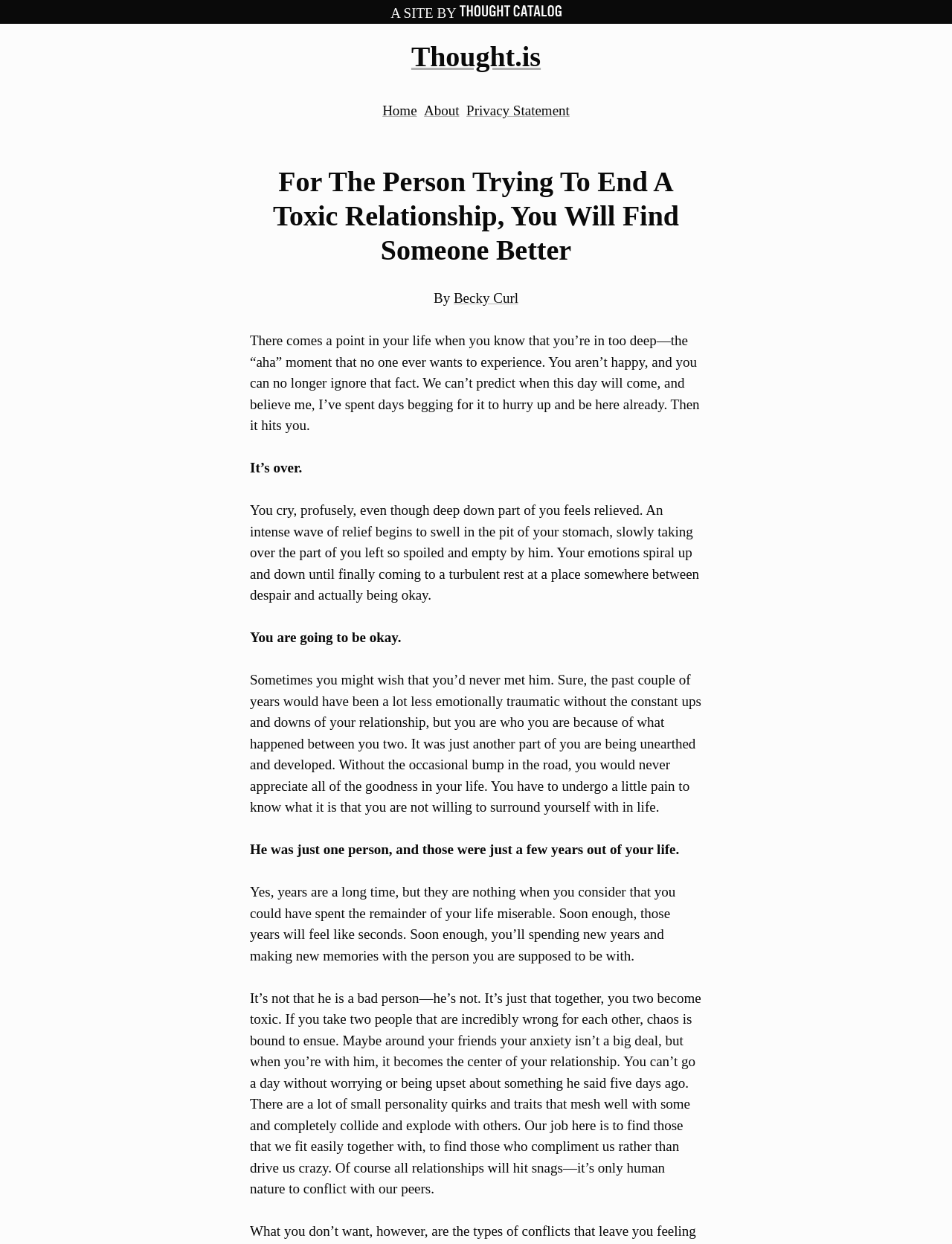Given the following UI element description: "Becky Curl", find the bounding box coordinates in the webpage screenshot.

[0.477, 0.233, 0.545, 0.246]